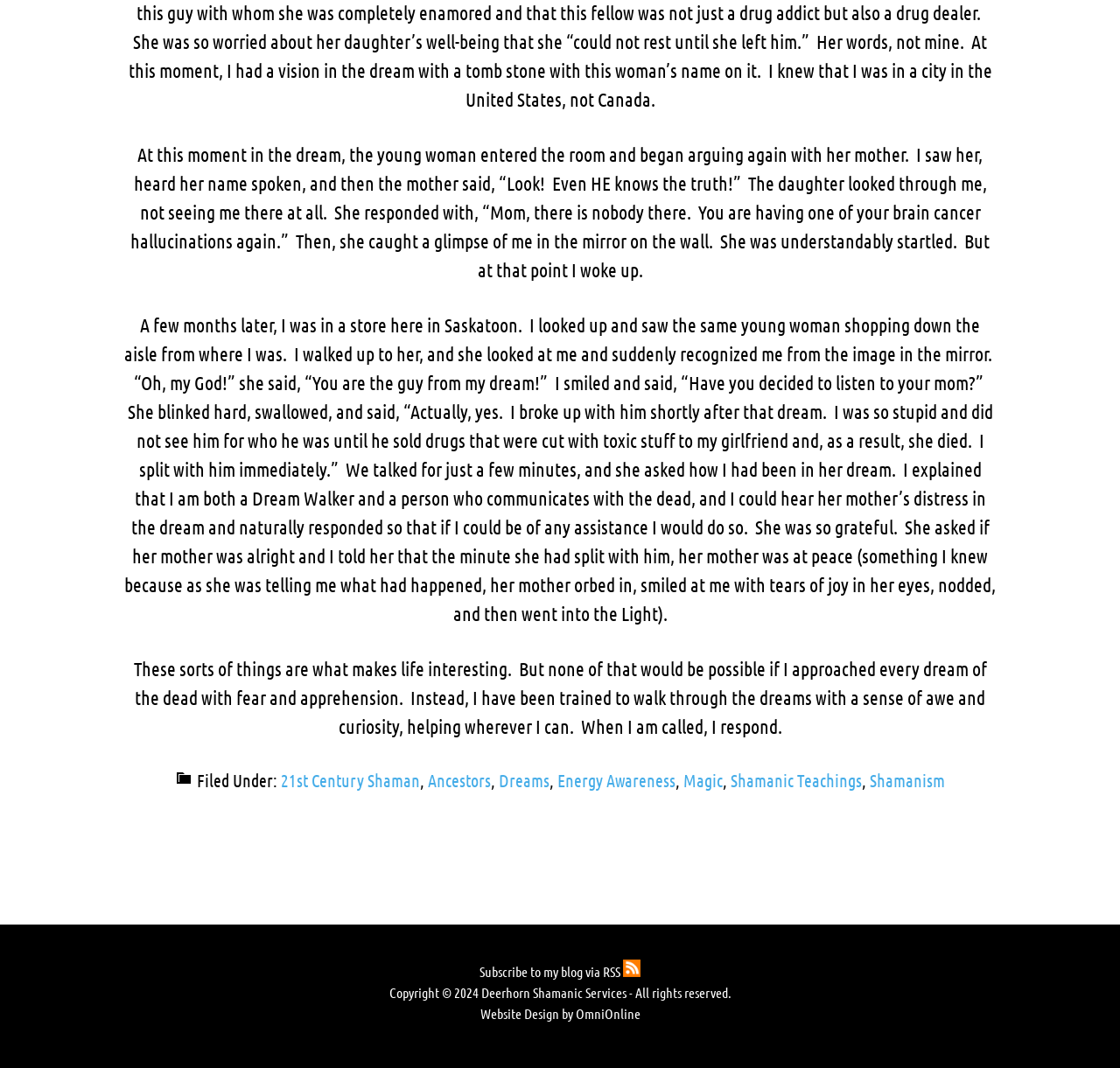Highlight the bounding box coordinates of the region I should click on to meet the following instruction: "Visit the 21st Century Shaman category".

[0.251, 0.721, 0.375, 0.74]